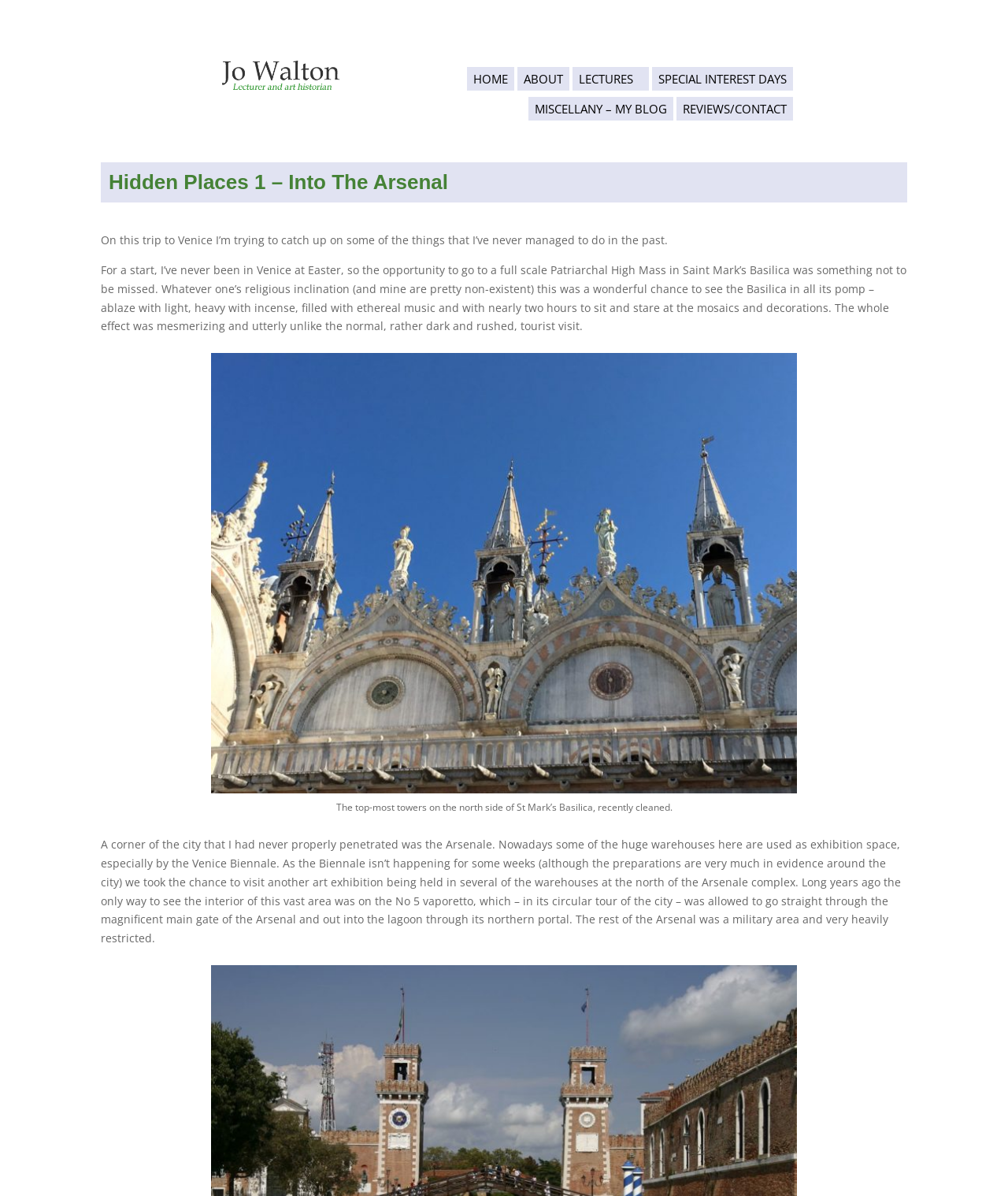Can you extract the primary headline text from the webpage?

Hidden Places 1 – Into The Arsenal